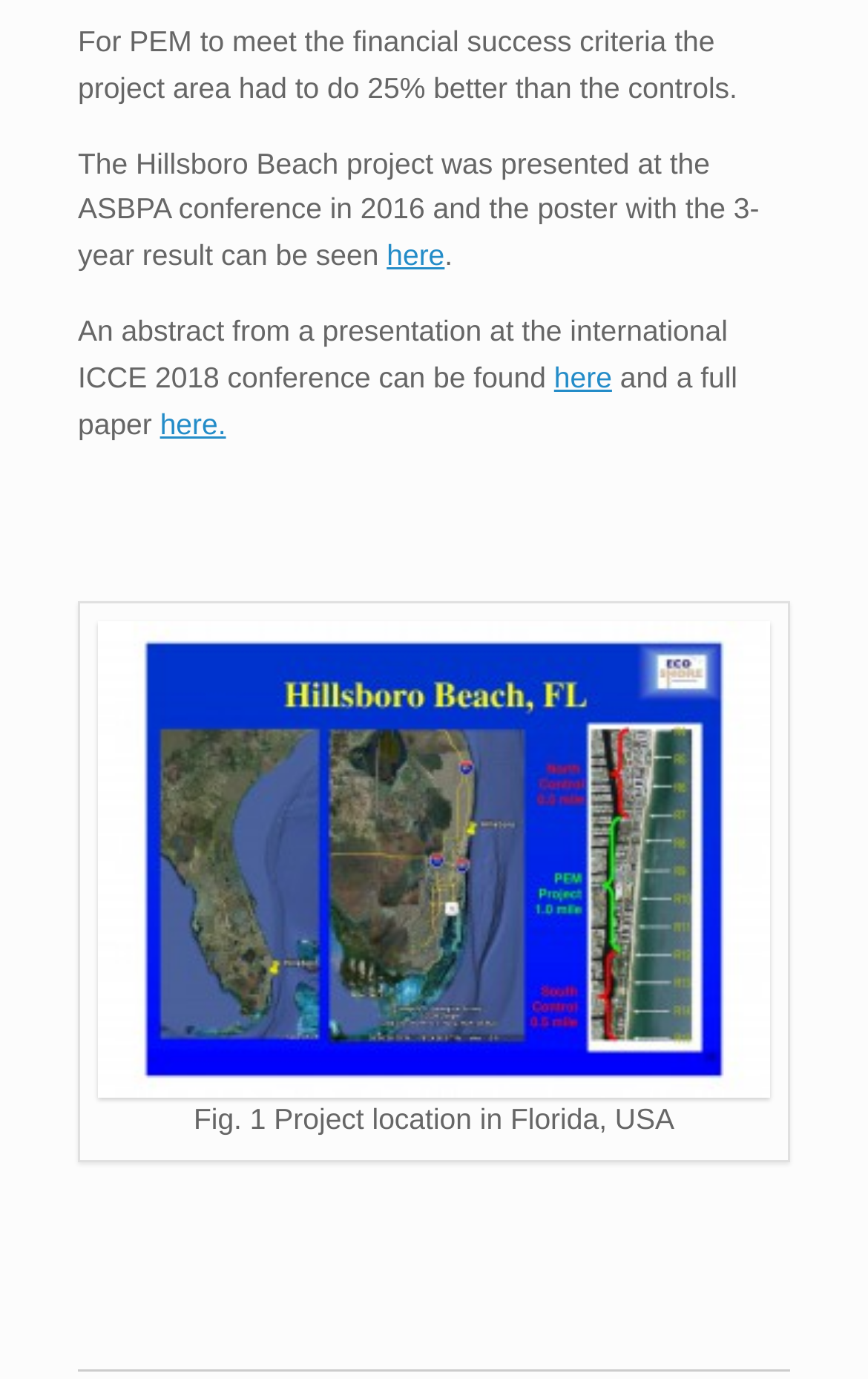Where was the Hillsboro Beach project presented in 2016?
Please answer the question with a detailed and comprehensive explanation.

The second sentence on the webpage states that 'The Hillsboro Beach project was presented at the ASBPA conference in 2016 and the poster with the 3-year result can be seen here.' This implies that the Hillsboro Beach project was presented at the ASBPA conference in 2016.